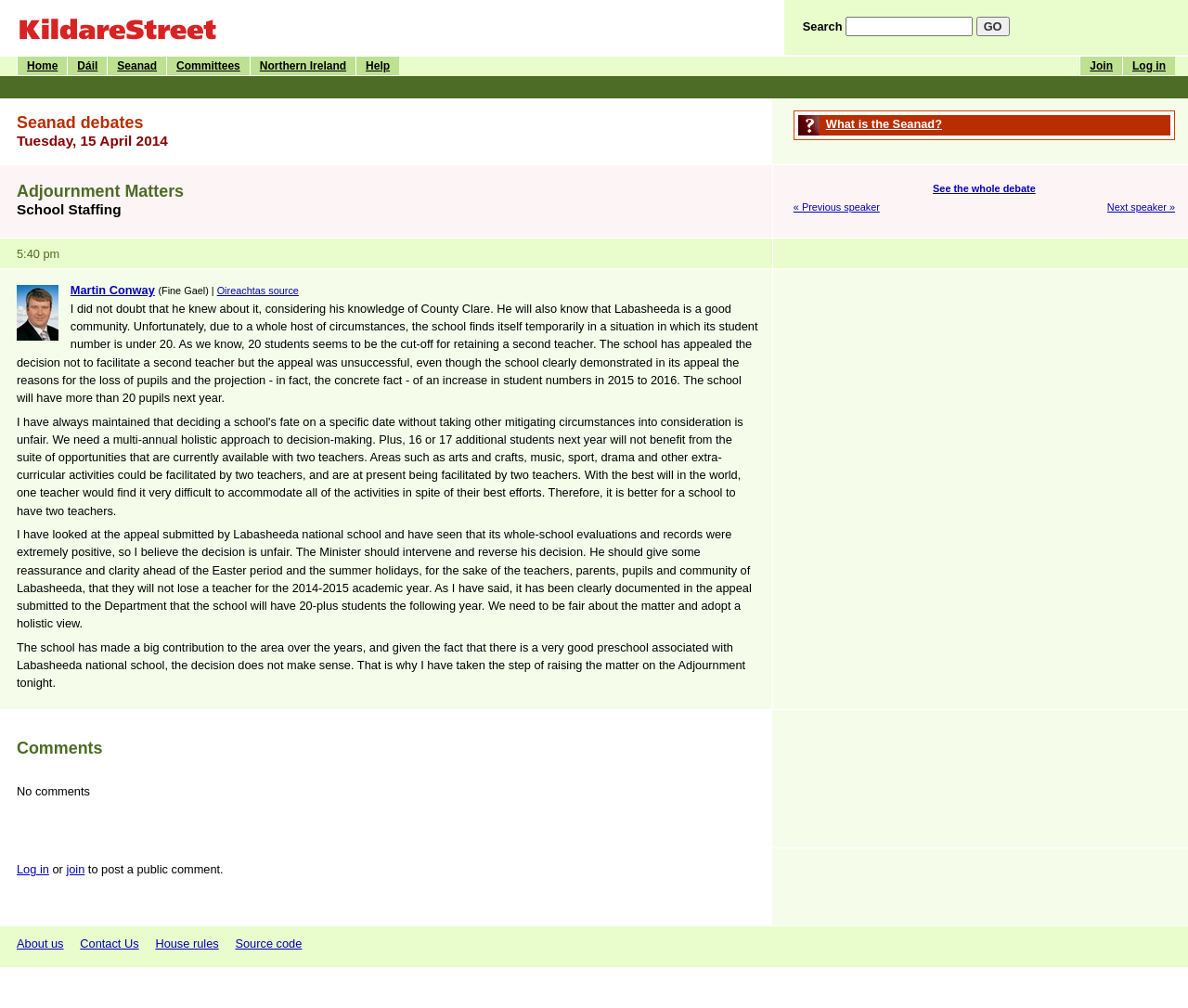What is the name of the website? Using the information from the screenshot, answer with a single word or phrase.

KildareStreet.com